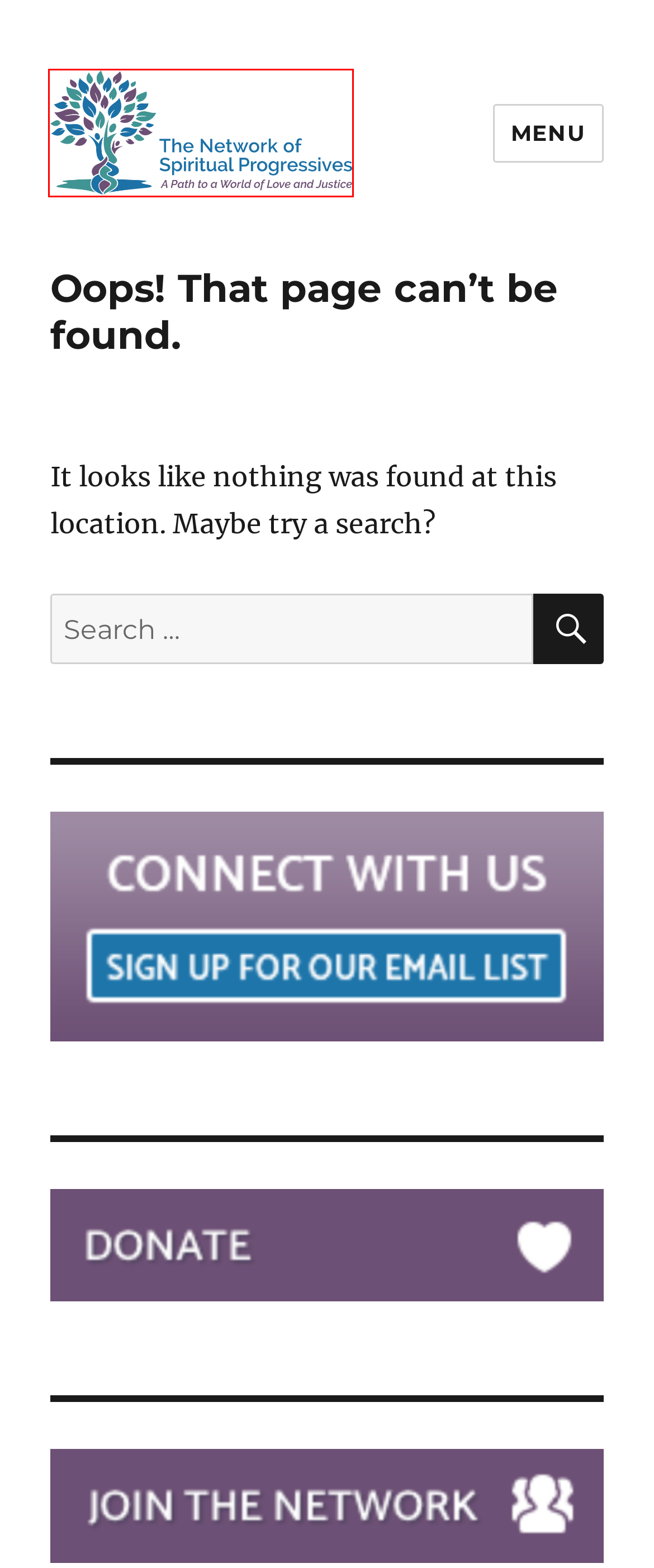You have a screenshot of a webpage with a red rectangle bounding box around an element. Identify the best matching webpage description for the new page that appears after clicking the element in the bounding box. The descriptions are:
A. Philosophy – The Network of Spiritual Progressives
B. Visionary Strategies – The Network of Spiritual Progressives
C. Get Involved – The Network of Spiritual Progressives
D. Blog Tool, Publishing Platform, and CMS – WordPress.org
E. The Network of Spiritual Progressives – A Path to a World of Love and Justice
F. Contact Us – The Network of Spiritual Progressives
G. Resources – The Network of Spiritual Progressives
H. Who We Are – The Network of Spiritual Progressives

E